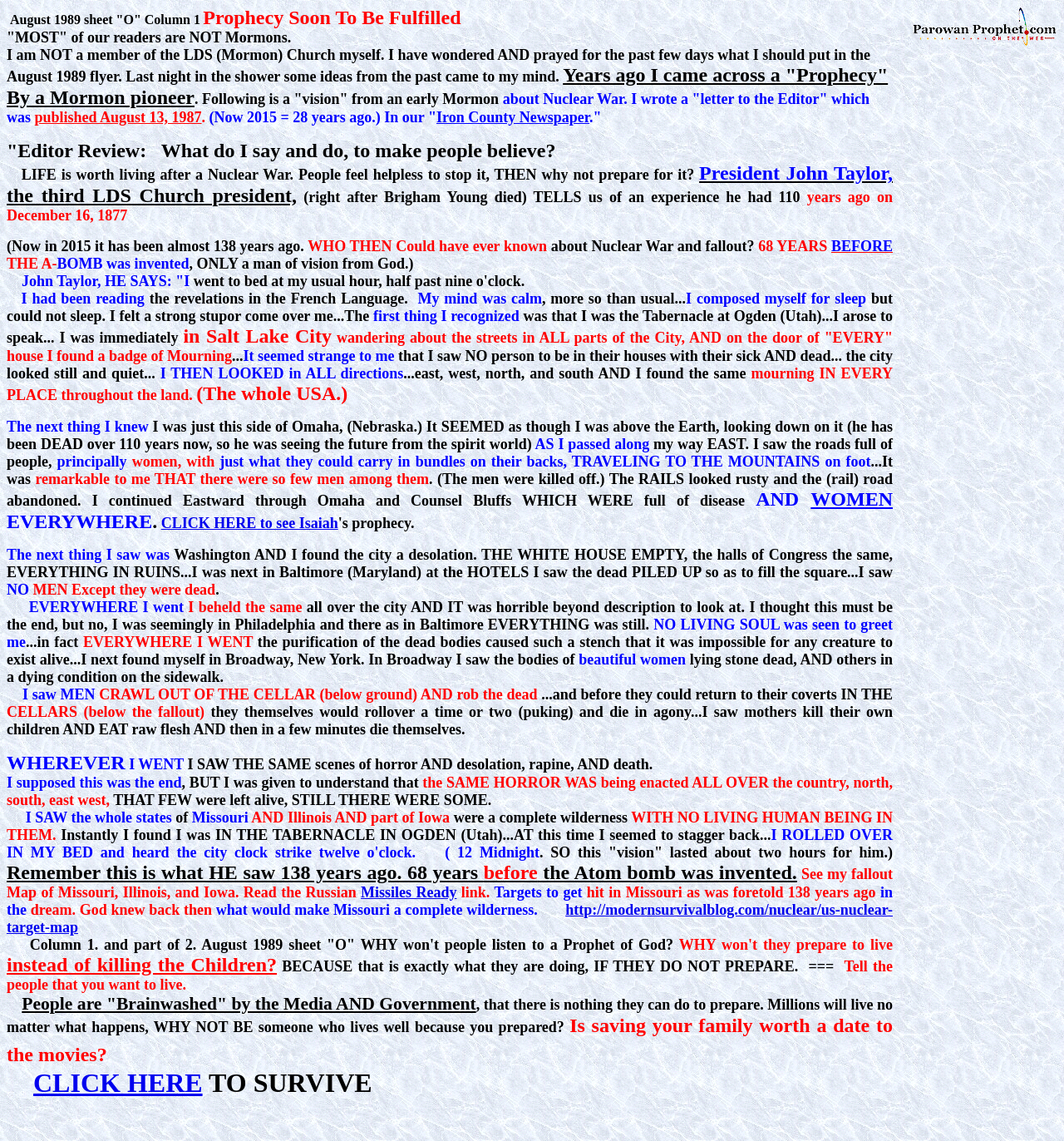What is the condition of the rails and road in Omaha and Counsel Bluffs?
Please provide a comprehensive answer based on the details in the screenshot.

The answer can be found in the text where it says 'The RAILS looked rusty and the (rail) road abandoned. I continued Eastward through Omaha and Counsel Bluffs WHICH WERE full of disease...'.